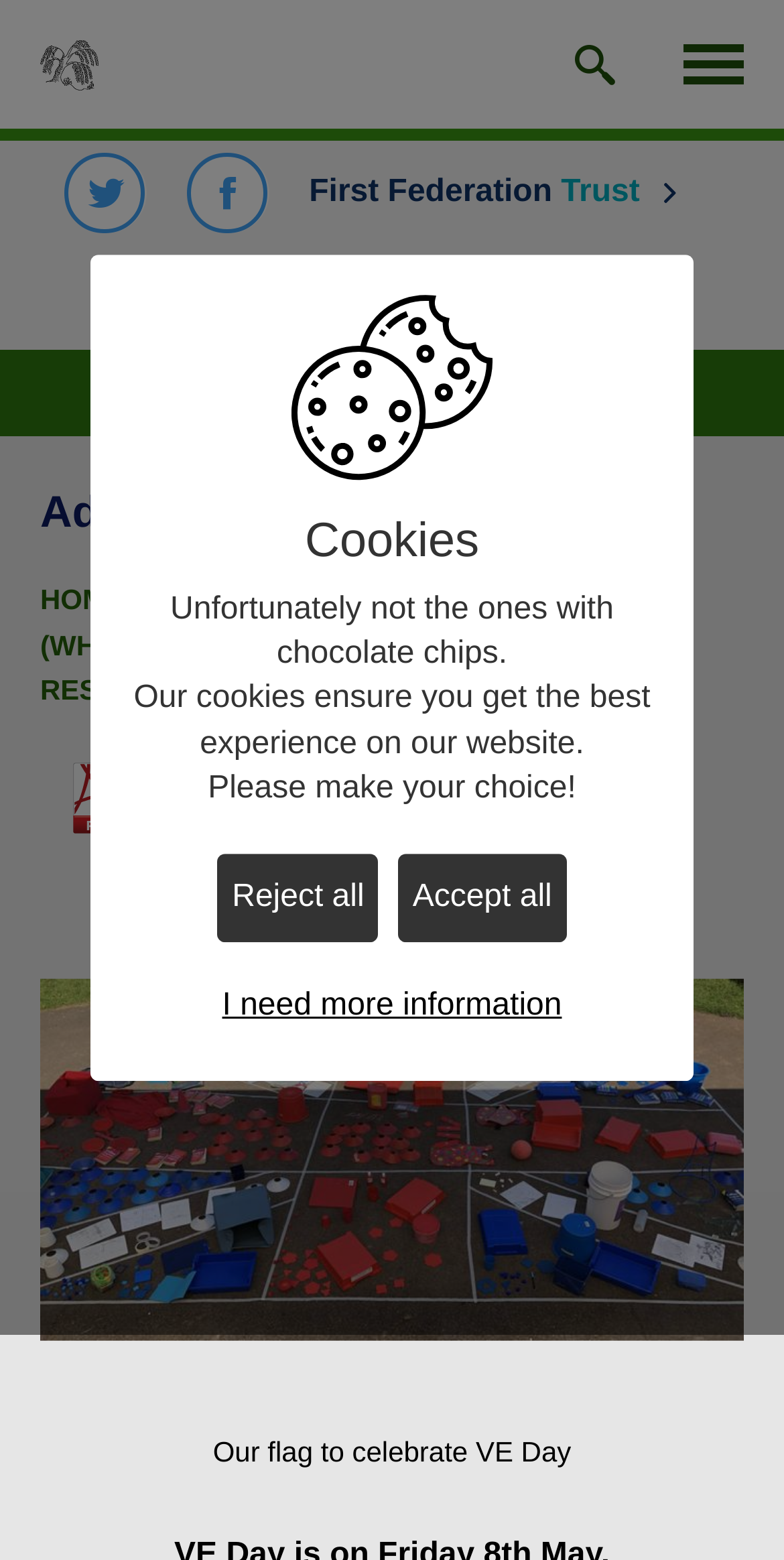What is the text of the button at the top of the page?
Based on the visual details in the image, please answer the question thoroughly.

I looked at the button element at the top of the page and found that its text is 'GET IN TOUCH'.